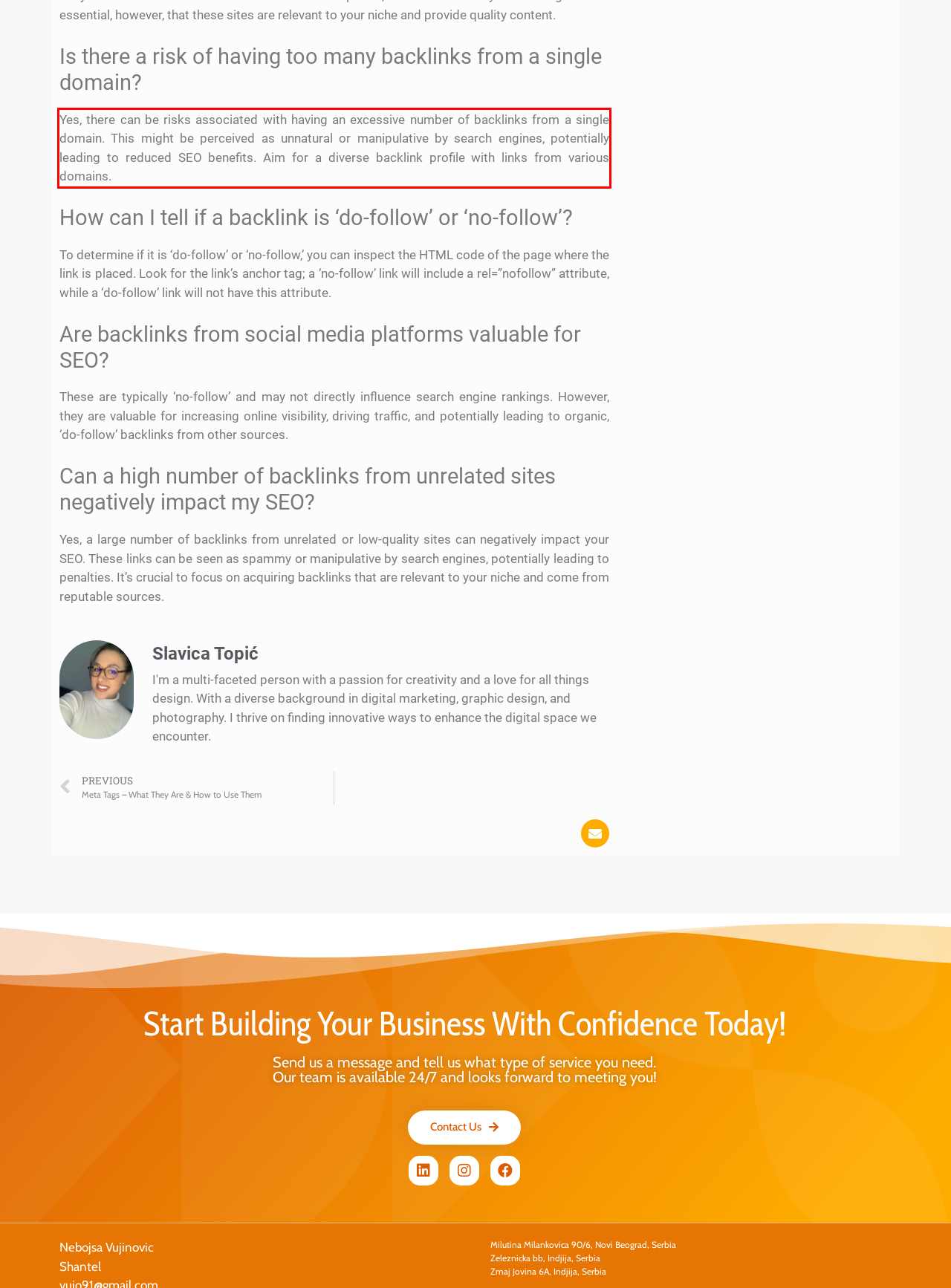The screenshot you have been given contains a UI element surrounded by a red rectangle. Use OCR to read and extract the text inside this red rectangle.

Yes, there can be risks associated with having an excessive number of backlinks from a single domain. This might be perceived as unnatural or manipulative by search engines, potentially leading to reduced SEO benefits. Aim for a diverse backlink profile with links from various domains.